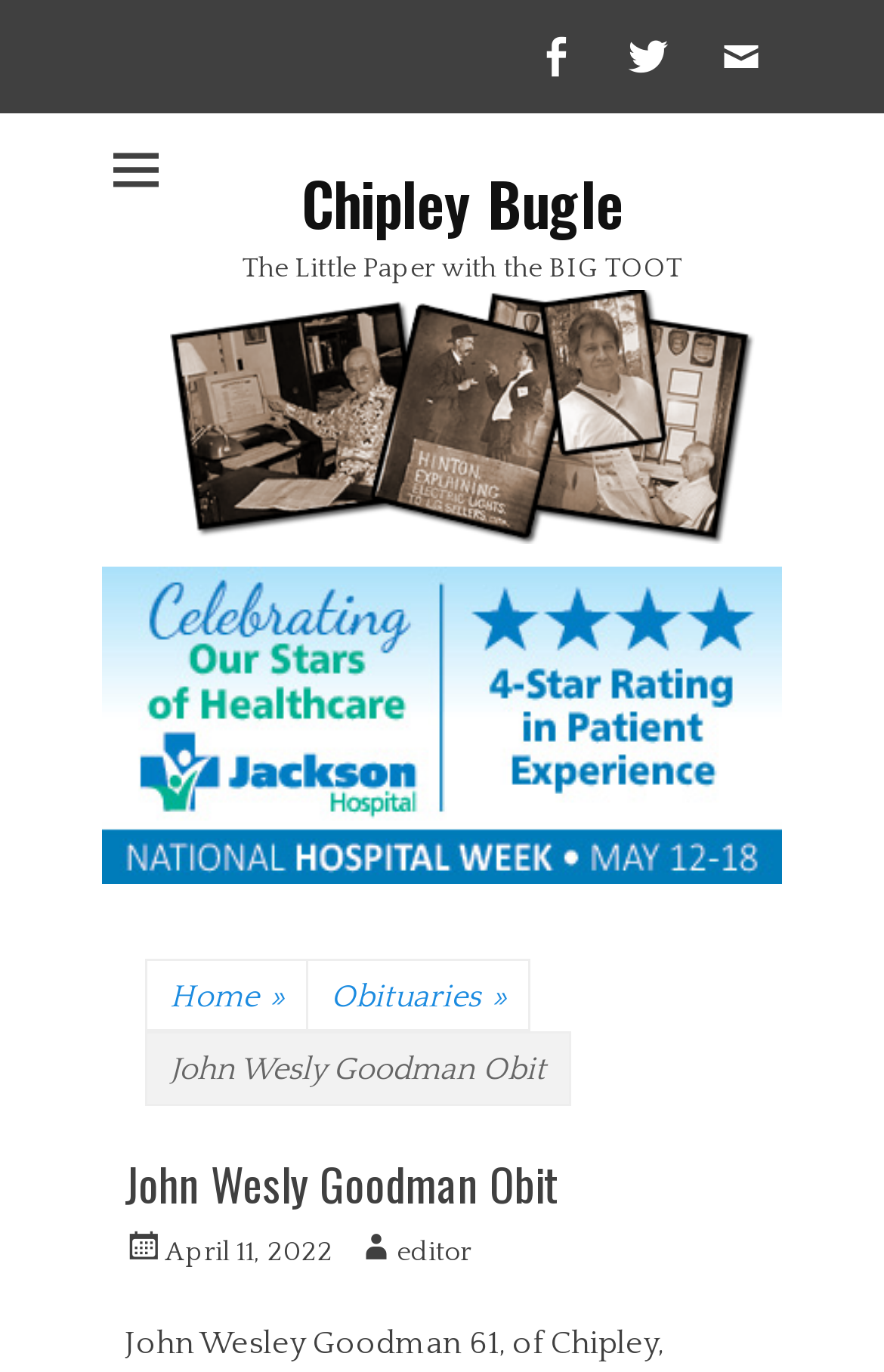Specify the bounding box coordinates of the element's region that should be clicked to achieve the following instruction: "Go to Air Compressors homepage". The bounding box coordinates consist of four float numbers between 0 and 1, in the format [left, top, right, bottom].

None